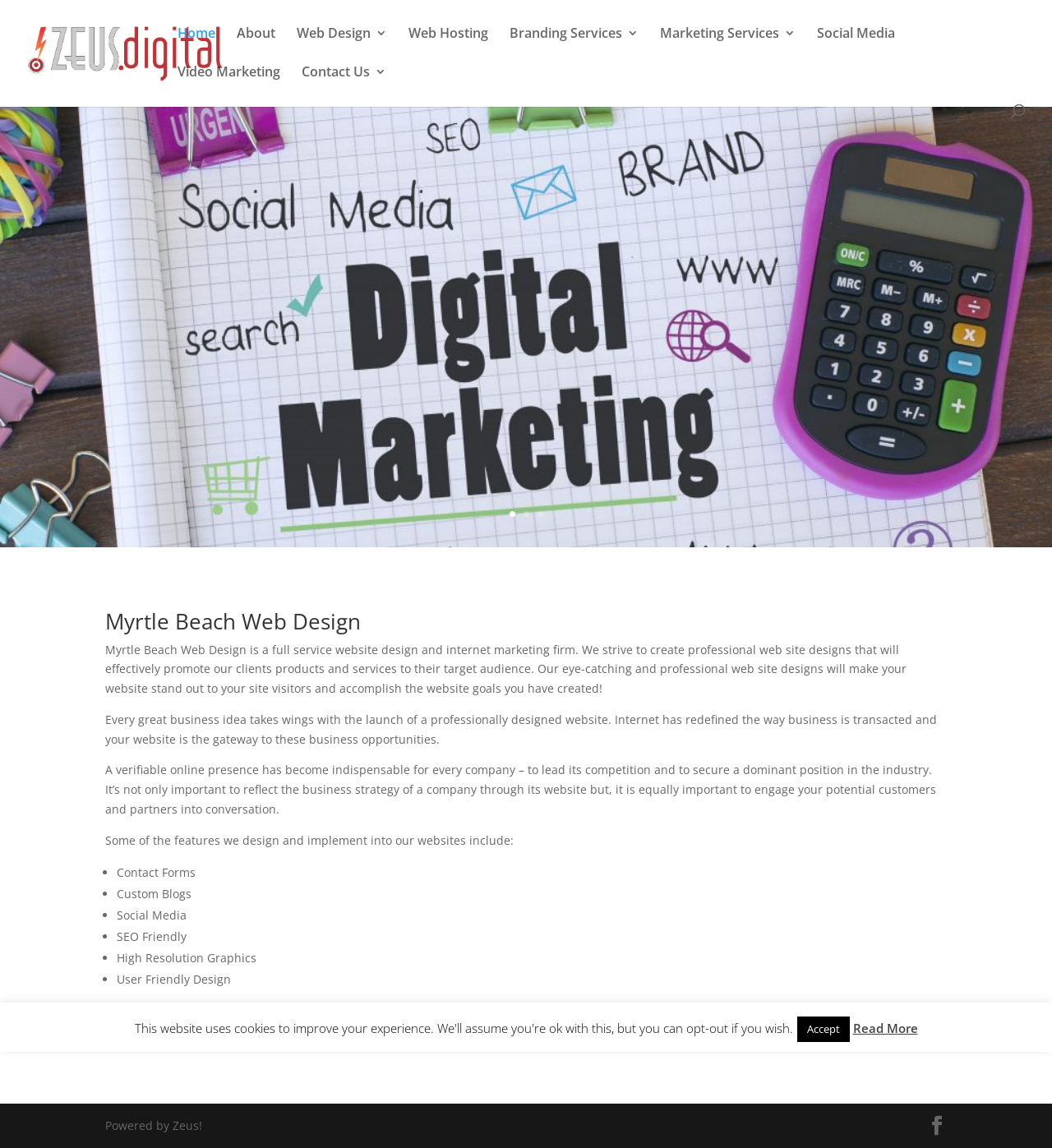Locate the bounding box coordinates of the clickable region to complete the following instruction: "Click on the Home link."

[0.169, 0.024, 0.205, 0.057]